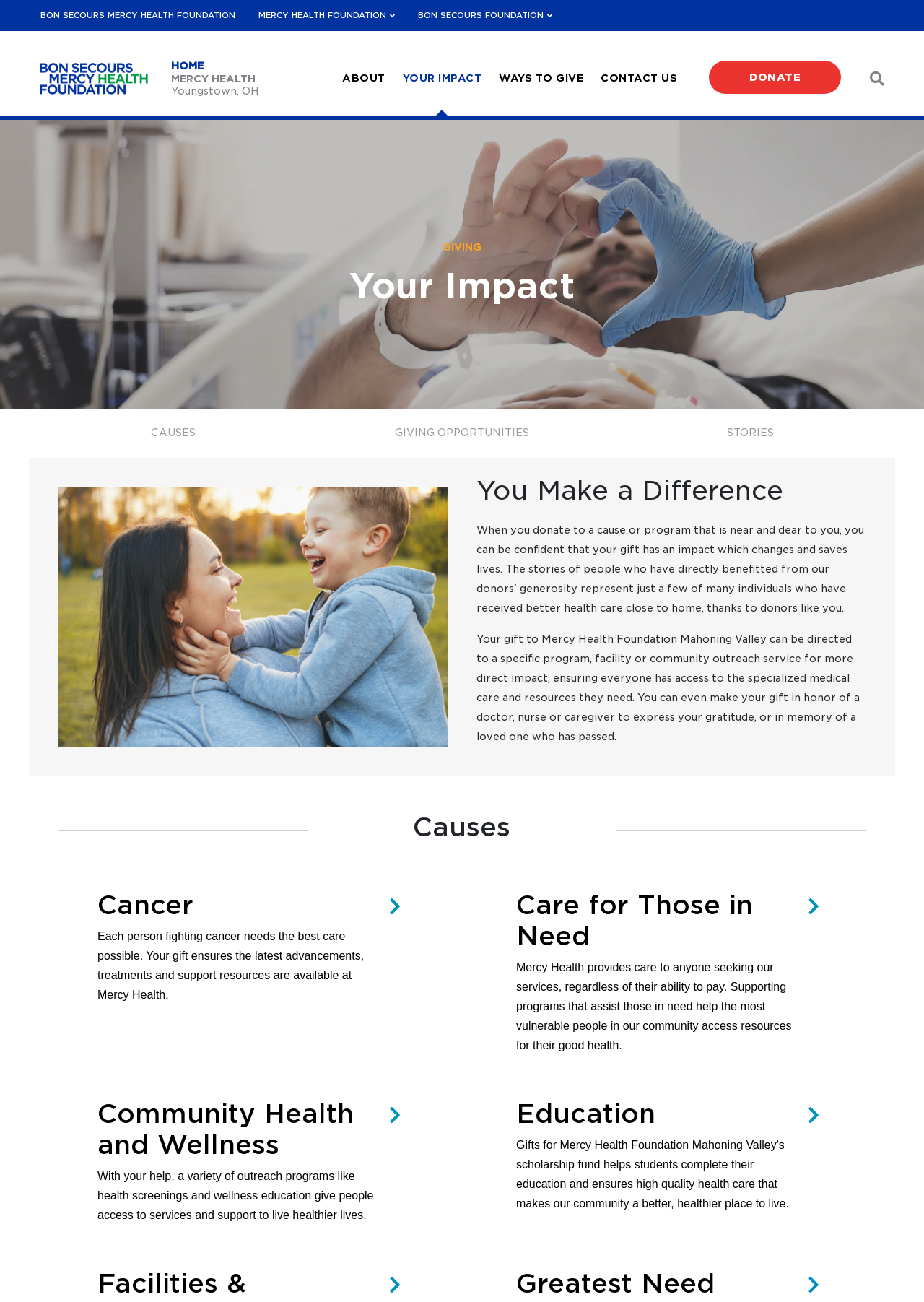What is depicted in the image on the page?
Identify the answer in the screenshot and reply with a single word or phrase.

A boy and his mother